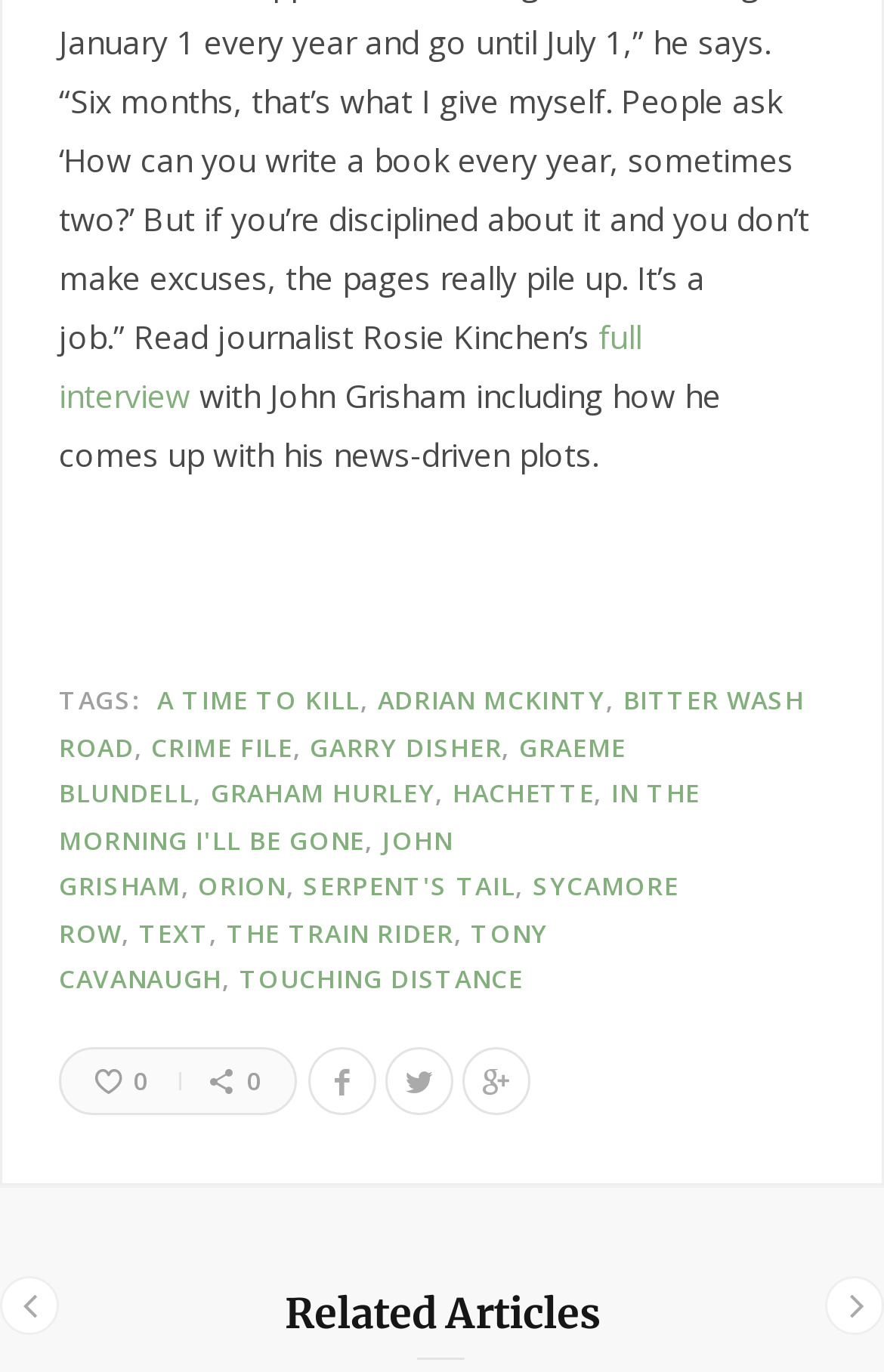What are the icons located at the bottom of the webpage?
With the help of the image, please provide a detailed response to the question.

There are three icons located at the bottom of the webpage, which are represented by the links '0', '', and ''.